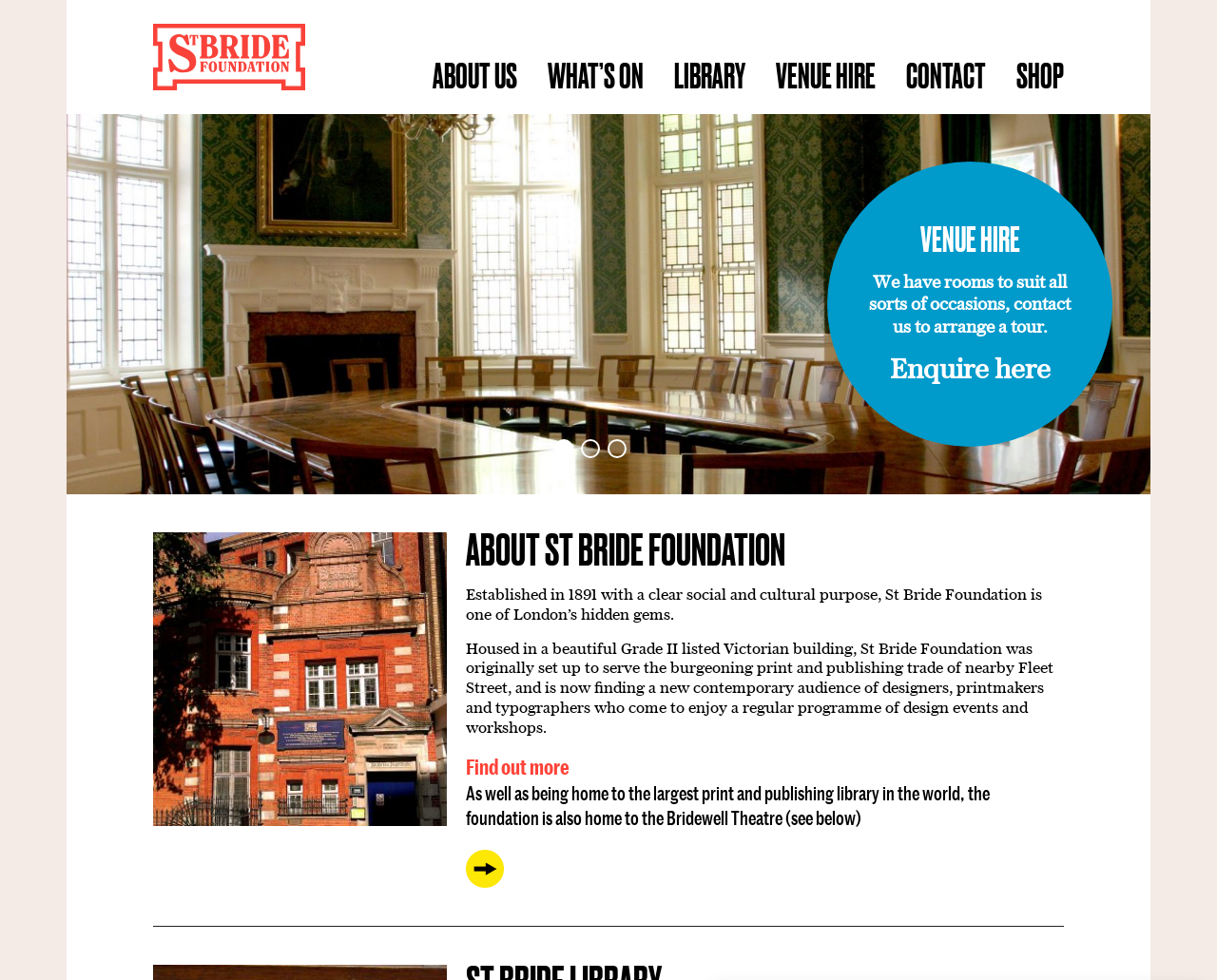Kindly determine the bounding box coordinates of the area that needs to be clicked to fulfill this instruction: "View the GIFT VOUCHERS section".

[0.711, 0.227, 0.883, 0.262]